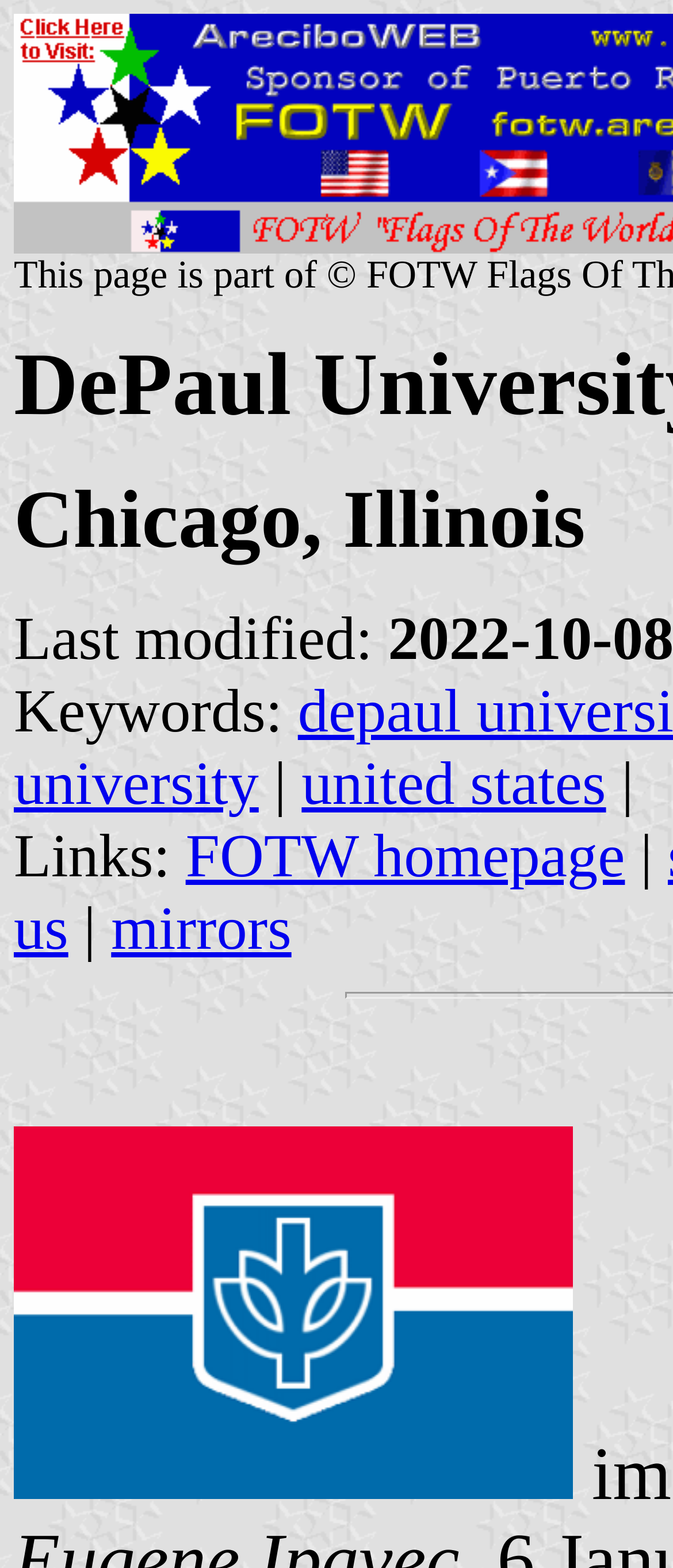Find and generate the main title of the webpage.

DePaul University (U.S.)